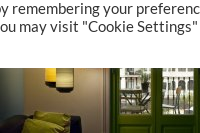Generate an in-depth description of the image.

This image showcases a stylish and inviting interior design featuring a comfortable seating area adorned with vibrant cushions. To the left, two modern pendant lamps hang gracefully, casting a warm glow over the space. On the right, large, bright green doors open to a view that suggests an inviting outdoor area, possibly a terrace or balcony, enhancing the overall sense of light and openness in the room. The combination of thoughtful lighting and bold color contrasts creates a chic and contemporary atmosphere, perfect for relaxation or social gatherings. This aesthetic aligns beautifully with current trends in interior design that prioritize comfort and visual appeal.